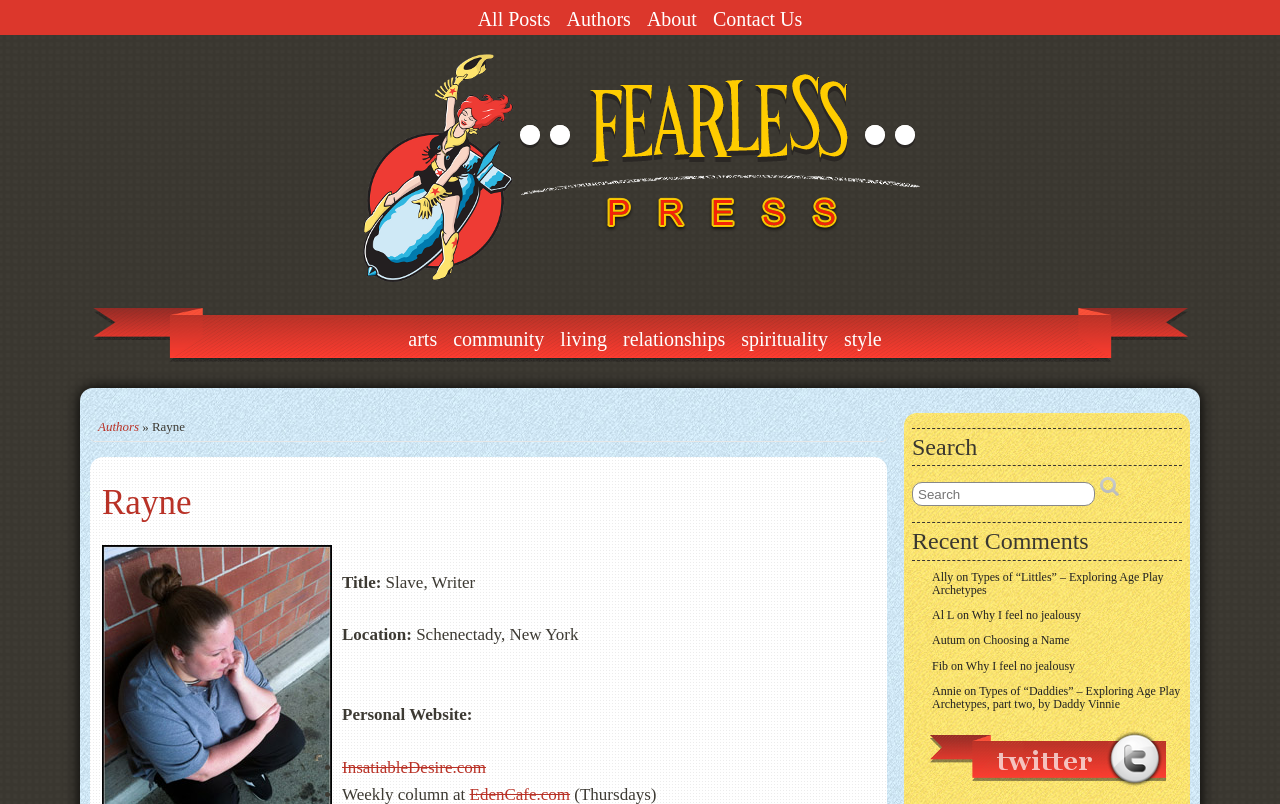Determine the bounding box coordinates for the clickable element required to fulfill the instruction: "Search for something". Provide the coordinates as four float numbers between 0 and 1, i.e., [left, top, right, bottom].

[0.712, 0.6, 0.855, 0.63]